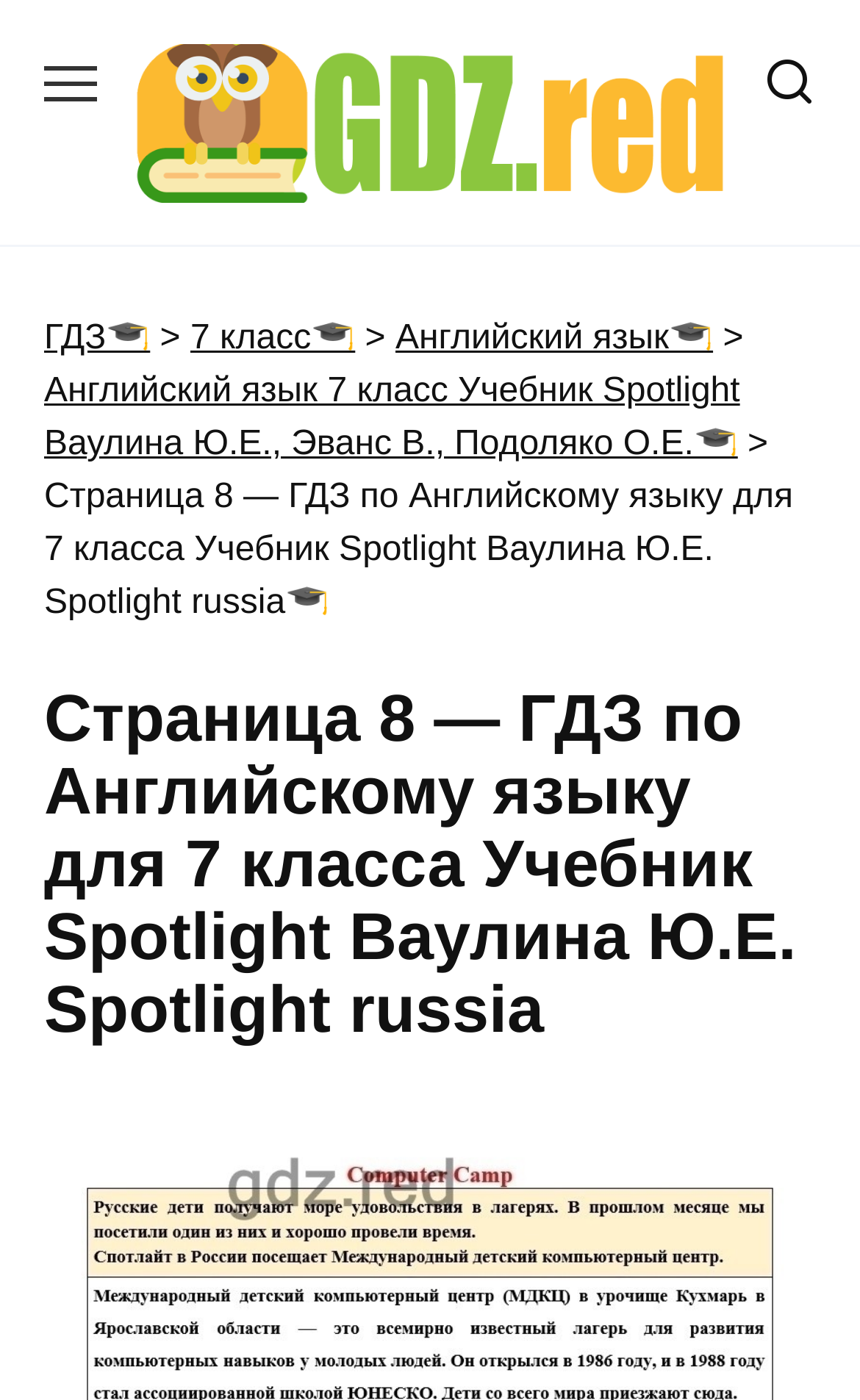Respond with a single word or phrase to the following question: What is the name of the author of the textbook?

Ваулина Ю.Е.